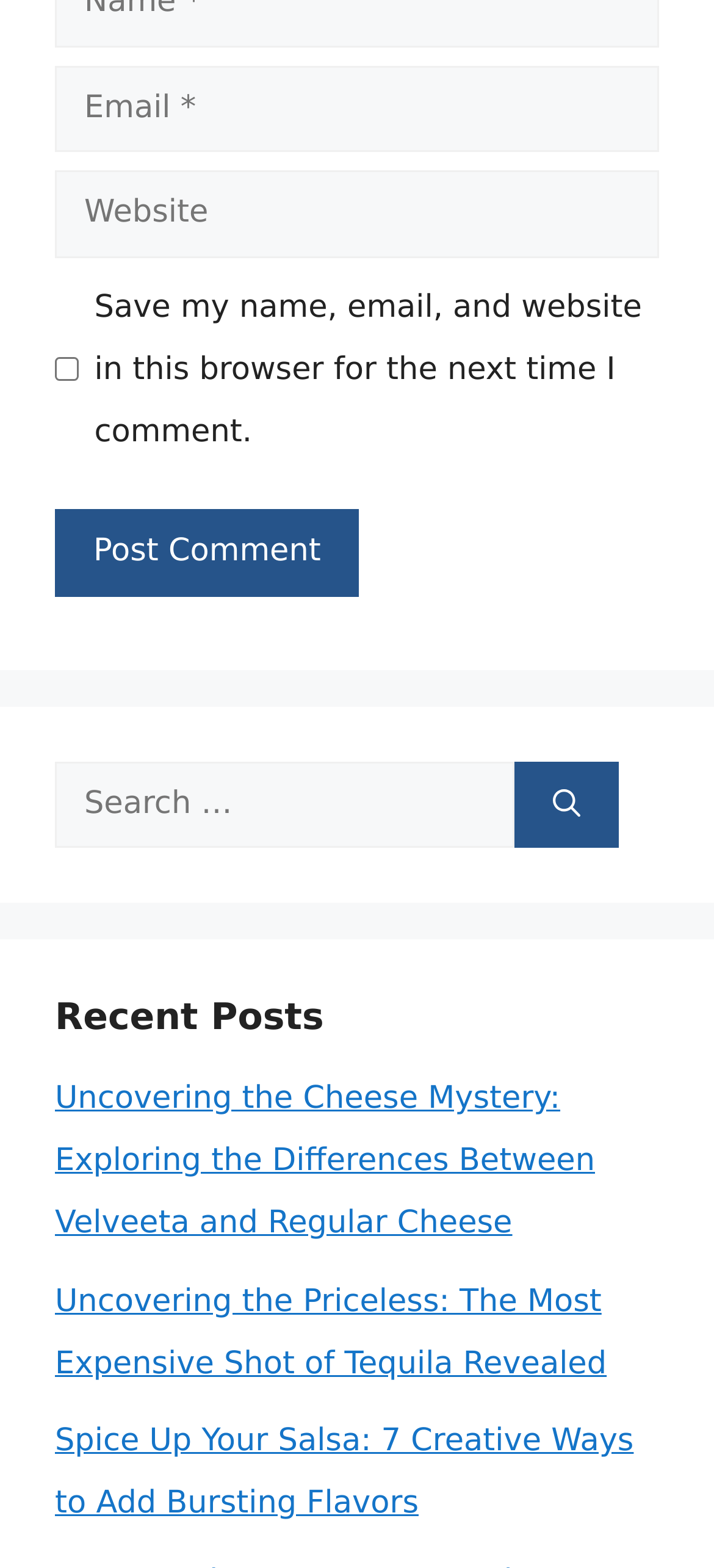Locate the bounding box coordinates of the segment that needs to be clicked to meet this instruction: "Search for something".

[0.077, 0.485, 0.721, 0.541]